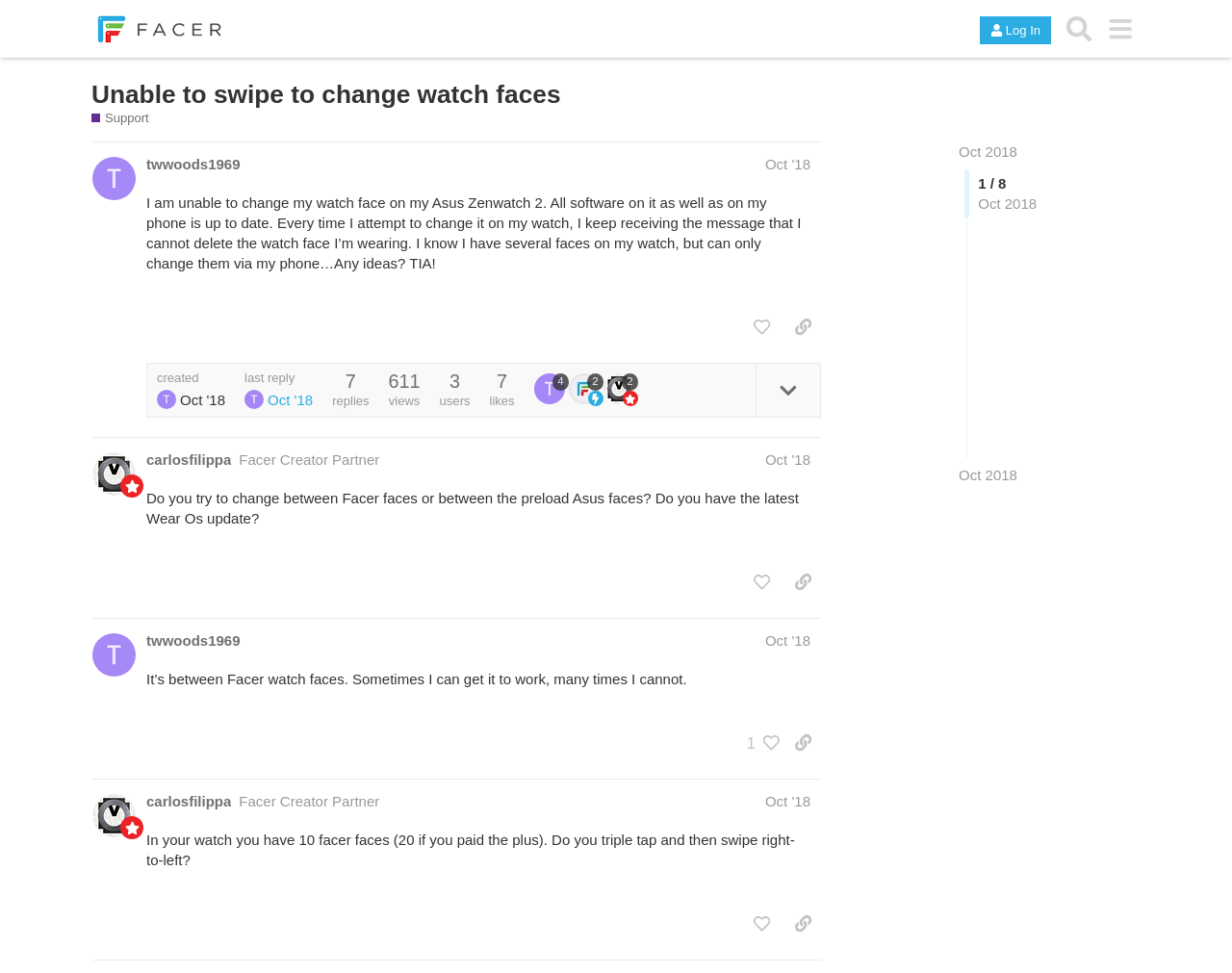From the webpage screenshot, predict the bounding box of the UI element that matches this description: "1".

[0.598, 0.747, 0.633, 0.78]